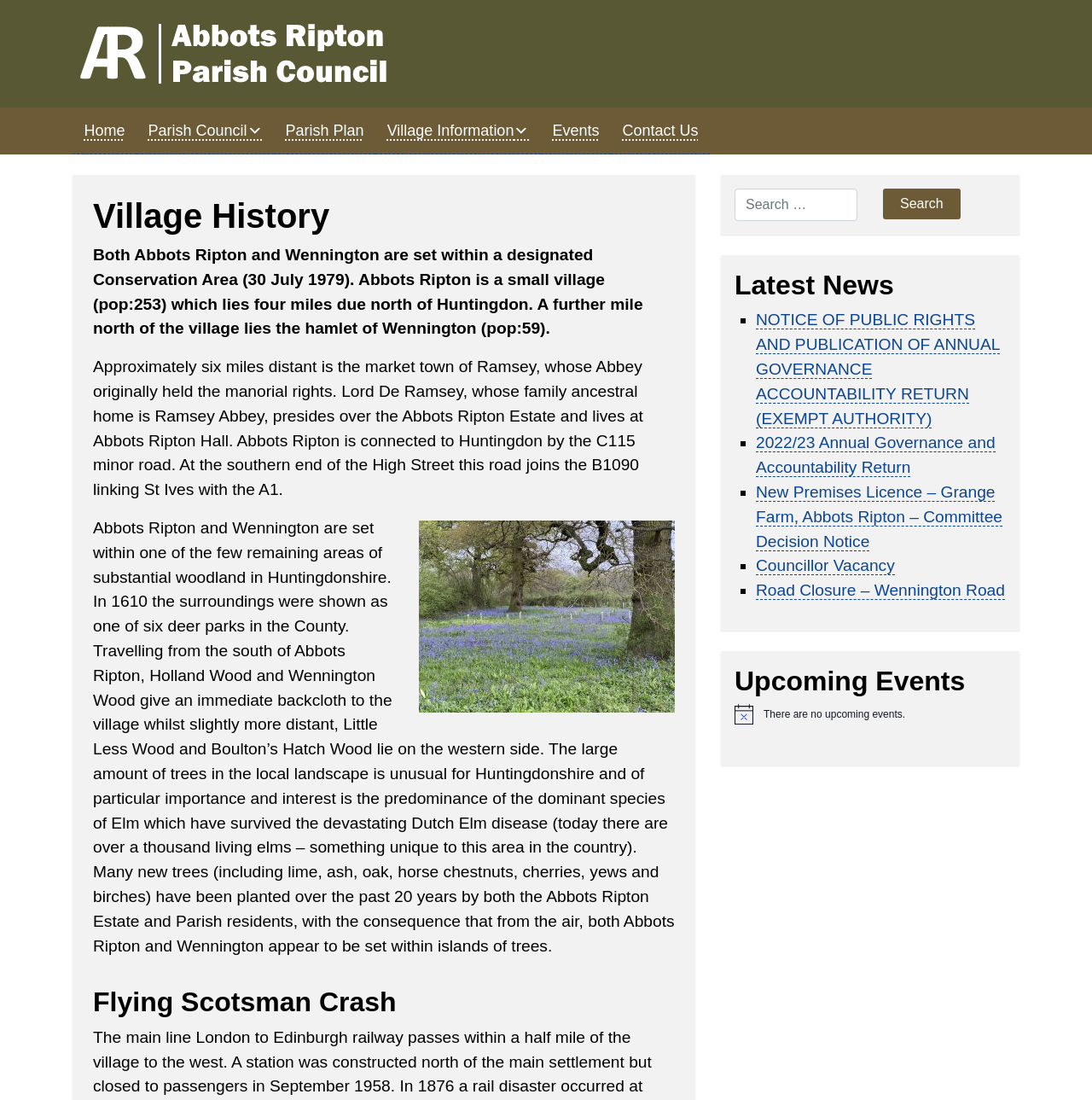Identify the bounding box of the UI element described as follows: "Road Closure – Wennington Road". Provide the coordinates as four float numbers in the range of 0 to 1 [left, top, right, bottom].

[0.692, 0.528, 0.92, 0.546]